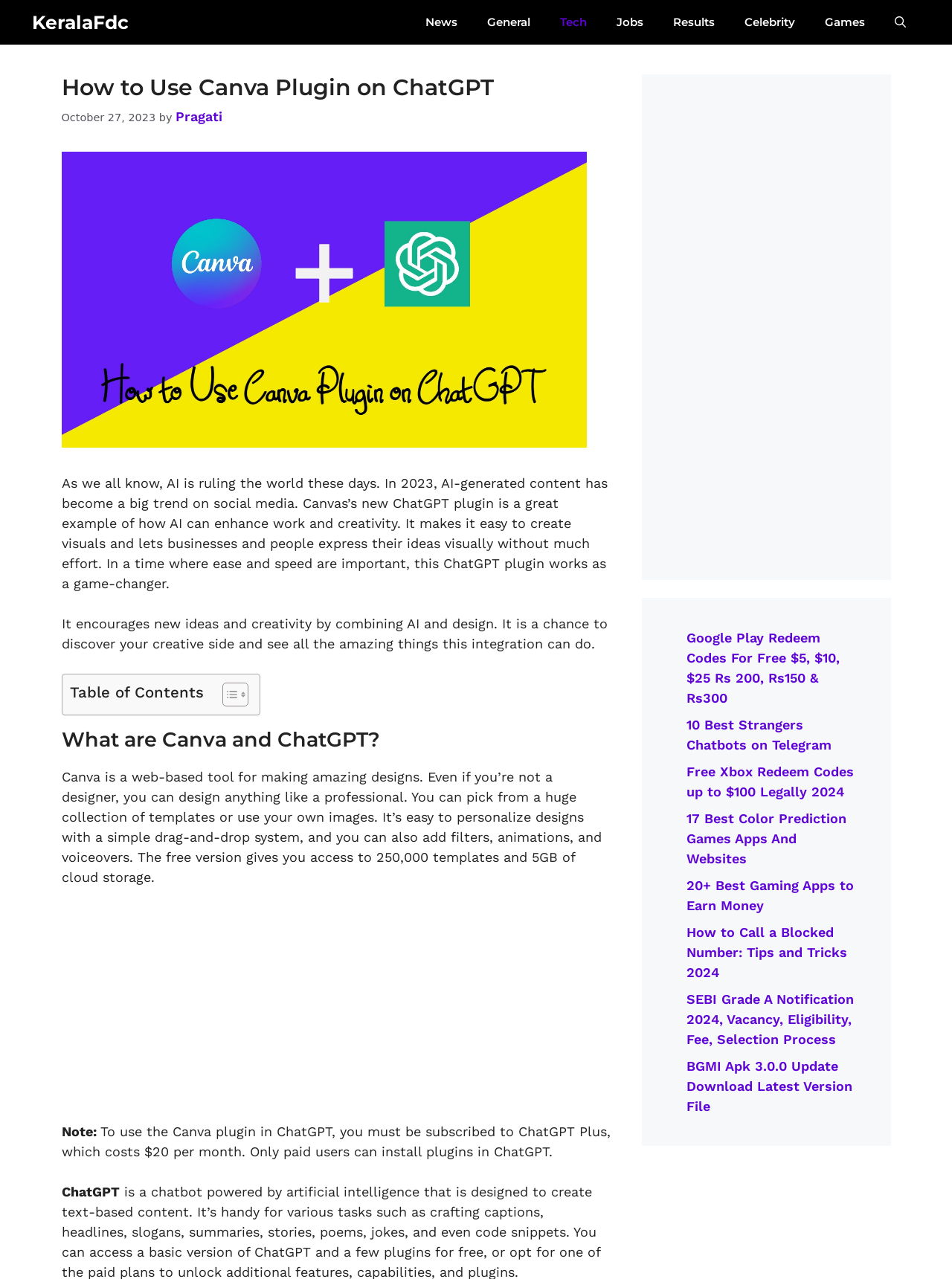Describe all the significant parts and information present on the webpage.

This webpage is about using Canva's new ChatGPT plugin. At the top, there is a navigation bar with 9 links, including "KeralaFdc", "News", "General", "Tech", "Jobs", "Results", "Celebrity", "Games", and an "Open search" button. Below the navigation bar, there is a header section with a heading "How to Use Canva Plugin on ChatGPT", a time stamp "October 27, 2023", and a link to the author "Pragati". 

To the right of the header section, there is an image related to the topic. Below the image, there are two paragraphs of text describing the benefits of using the ChatGPT plugin, which enhances work and creativity by combining AI and design. 

Further down, there is a table of contents section with a toggle button. Below the table of contents, there is a heading "What are Canva and ChatGPT?" followed by a paragraph describing Canva as a web-based tool for making designs. 

The webpage also contains several advertisements and promotional links, including an iframe advertisement above the table of contents and another iframe advertisement to the right of the main content. There are also several links to other articles and topics, such as Google Play redeem codes, Strangers chatbots on Telegram, and gaming apps to earn money, which are located to the right of the main content.